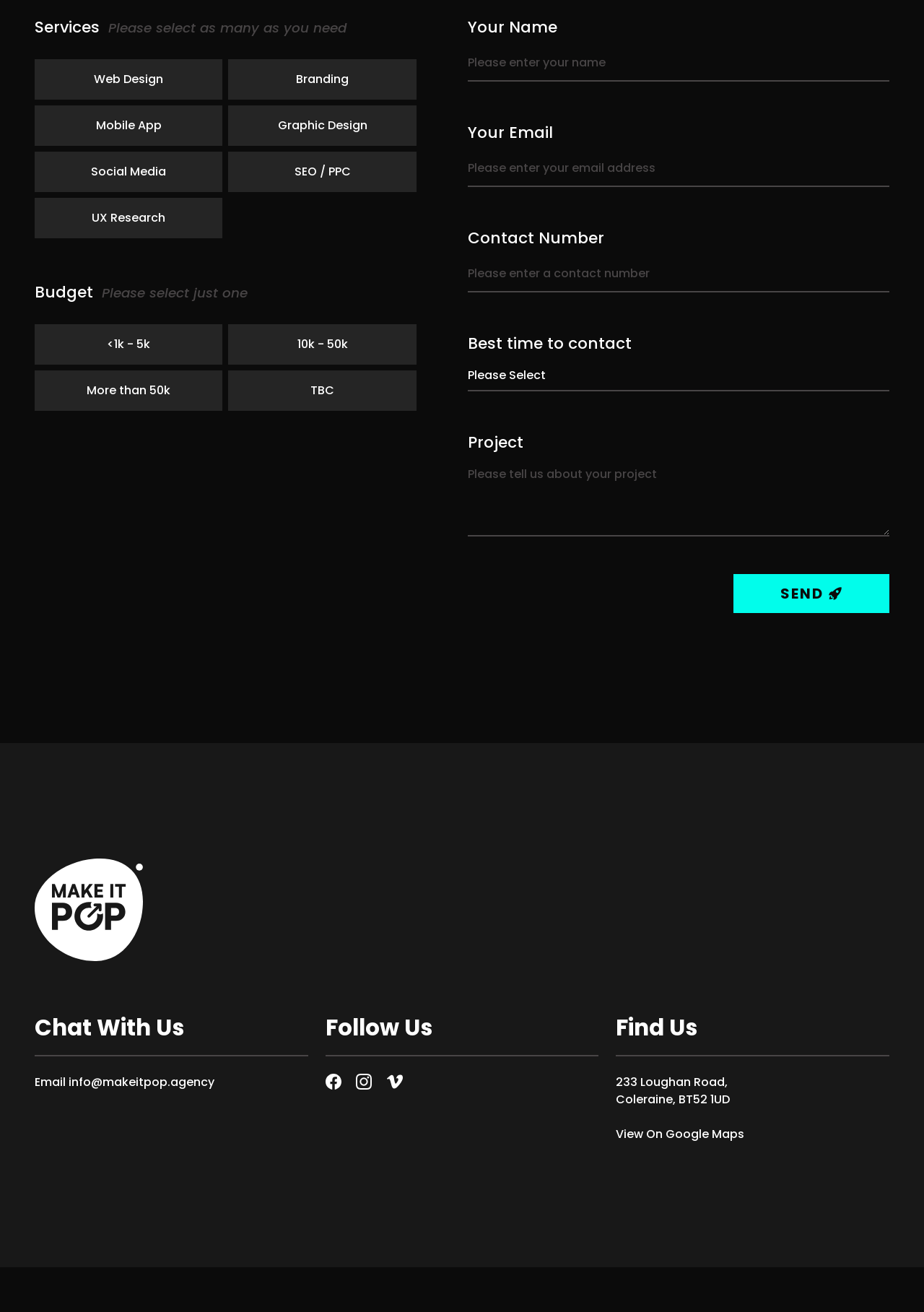What is the minimum budget for a project?
Refer to the screenshot and deliver a thorough answer to the question presented.

I looked at the budget options listed on the webpage and found that the minimum budget is less than 1k.